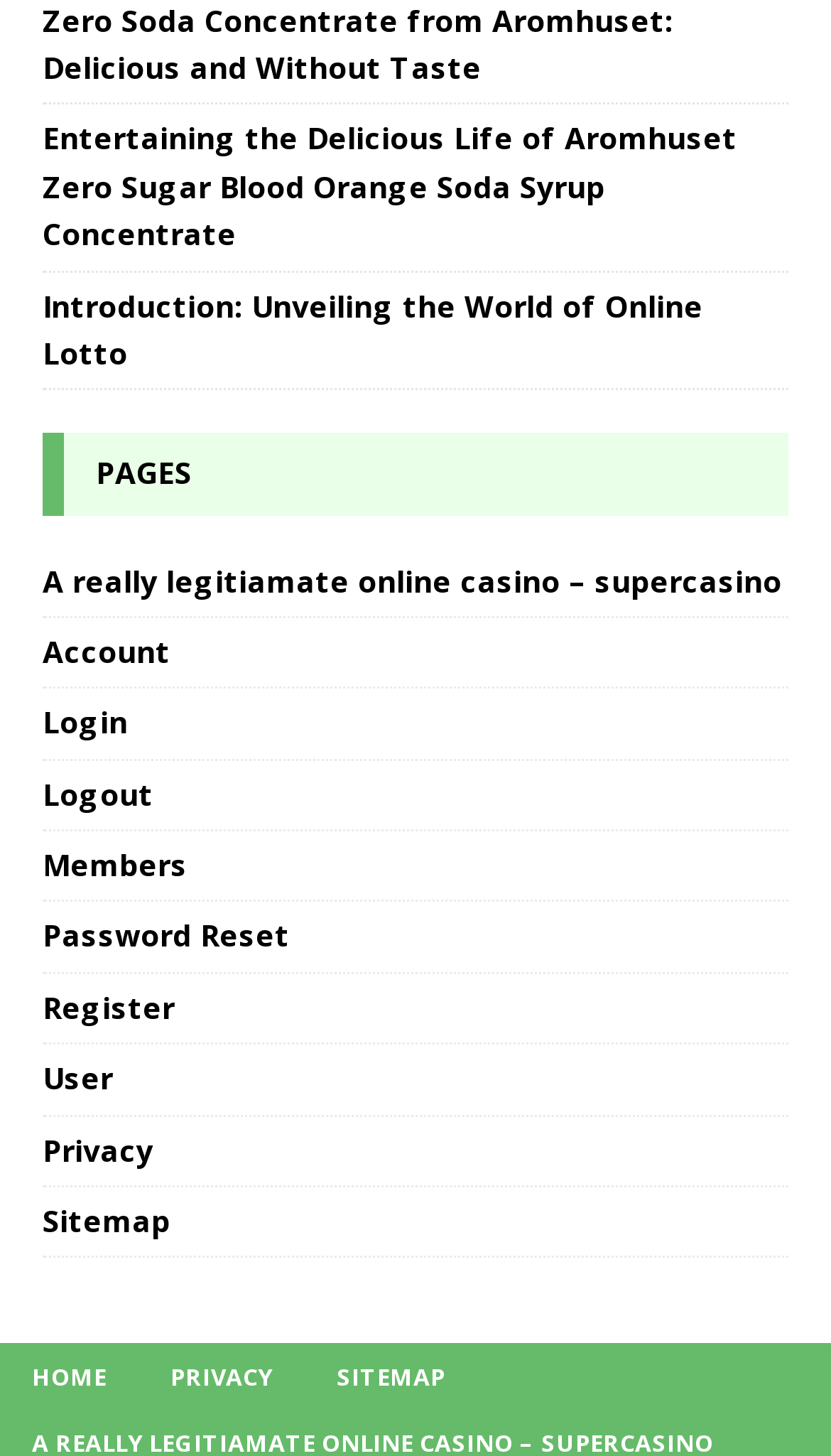Please provide the bounding box coordinates for the element that needs to be clicked to perform the following instruction: "Login to the website". The coordinates should be given as four float numbers between 0 and 1, i.e., [left, top, right, bottom].

[0.051, 0.473, 0.949, 0.522]